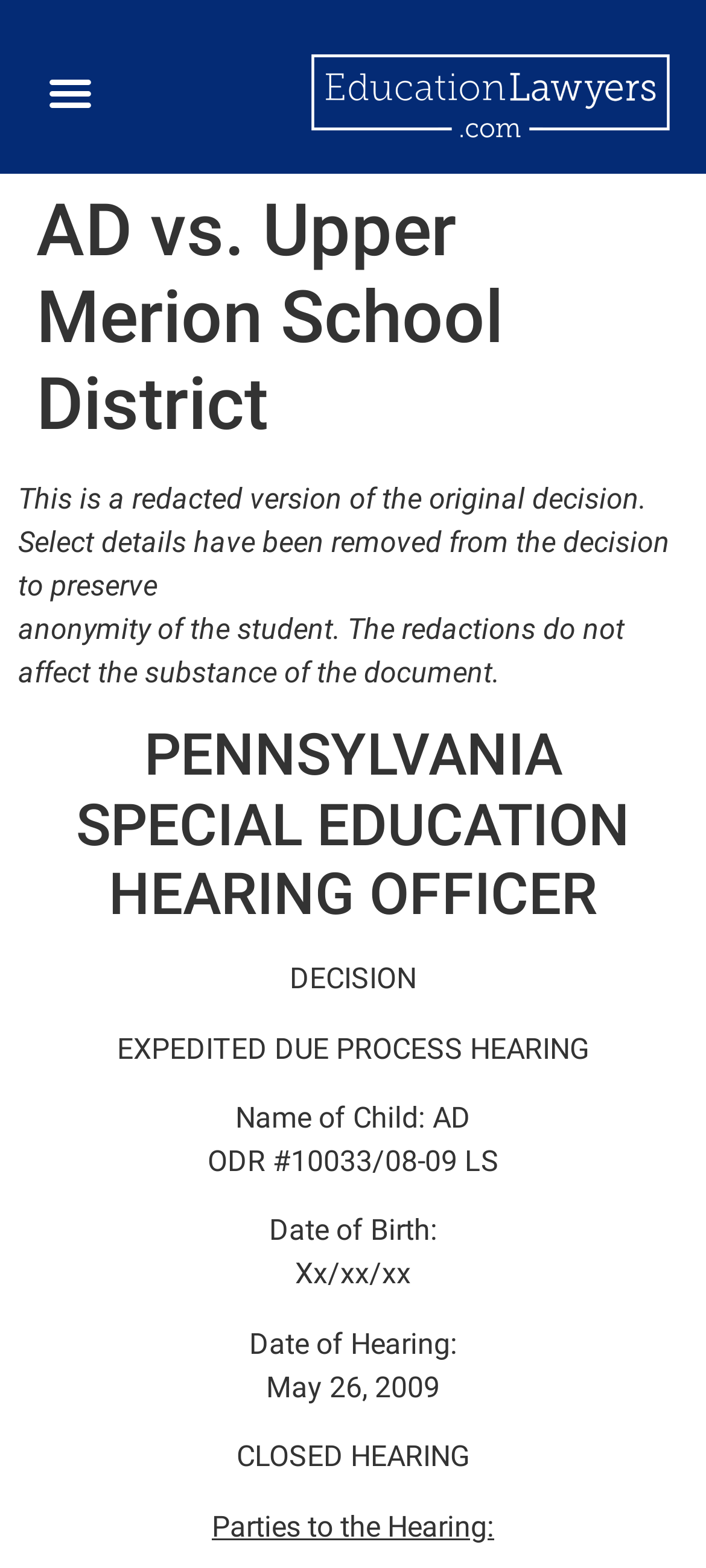Respond concisely with one word or phrase to the following query:
What is the type of hearing mentioned in the document?

EXPEDITED DUE PROCESS HEARING